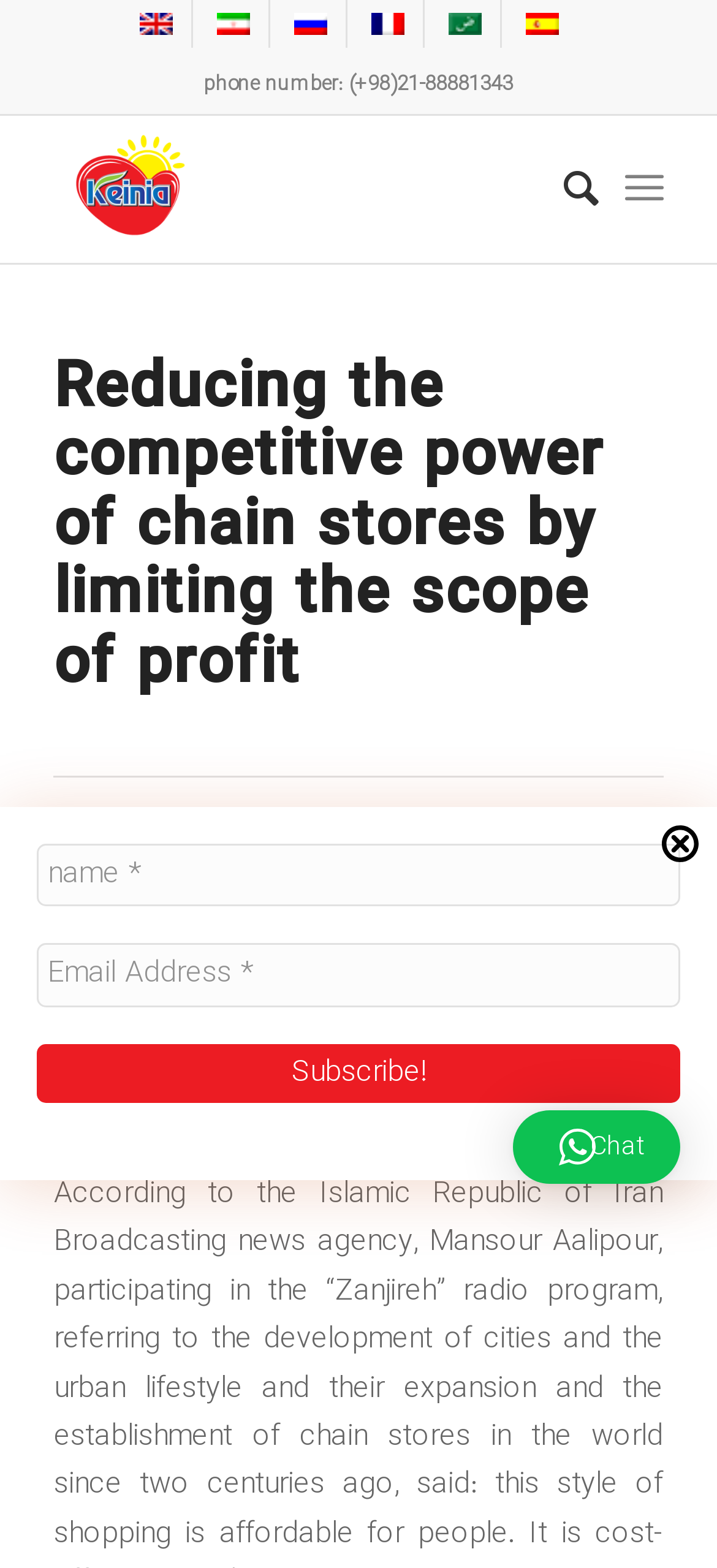Locate the bounding box coordinates for the element described below: "parent_node: name * alt="Close"". The coordinates must be four float values between 0 and 1, formatted as [left, top, right, bottom].

[0.923, 0.526, 0.974, 0.55]